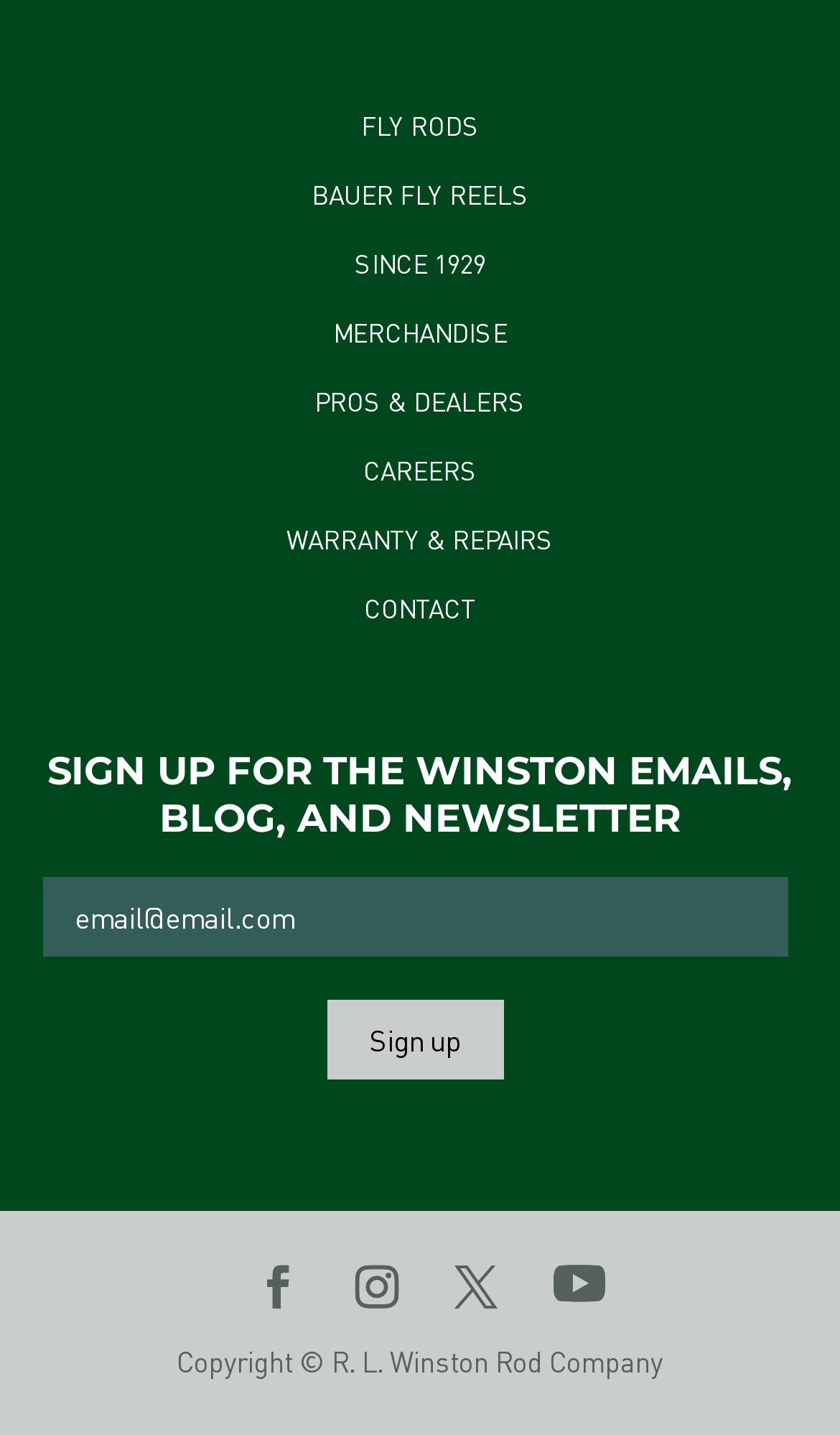Identify the bounding box coordinates of the specific part of the webpage to click to complete this instruction: "Click on CONTACT".

[0.433, 0.412, 0.567, 0.435]